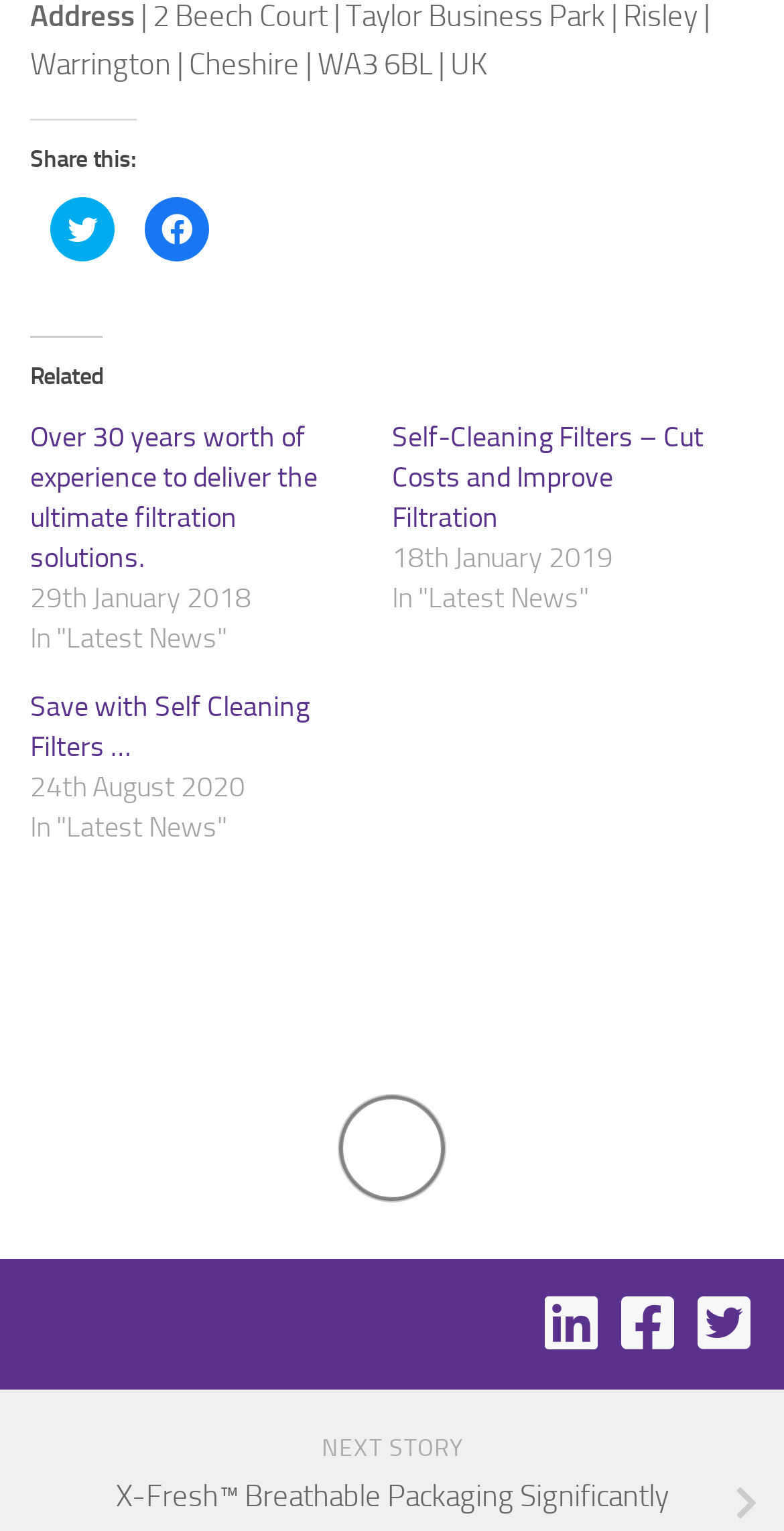What is the topic of the news article 'Self-Cleaning Filters – Cut Costs and Improve Filtration'?
Kindly offer a comprehensive and detailed response to the question.

Based on the title, the news article 'Self-Cleaning Filters – Cut Costs and Improve Filtration' is likely about filtration solutions, possibly discussing the benefits of self-cleaning filters.